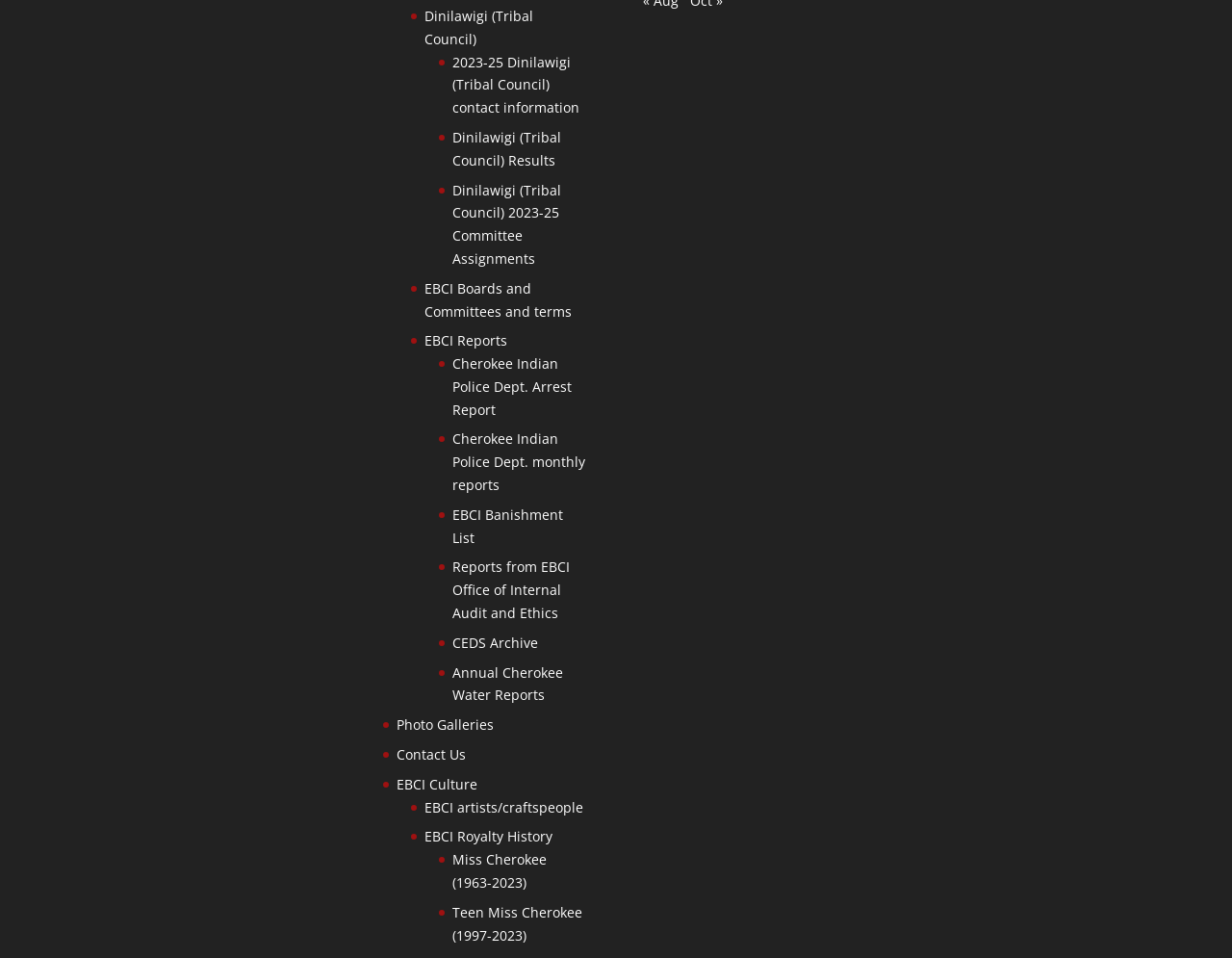What type of content is available in the 'Photo Galleries' section?
Answer the question with a detailed and thorough explanation.

The 'Photo Galleries' link suggests that the section contains a collection of photos, possibly related to the Eastern Band of Cherokee Indians or their activities.